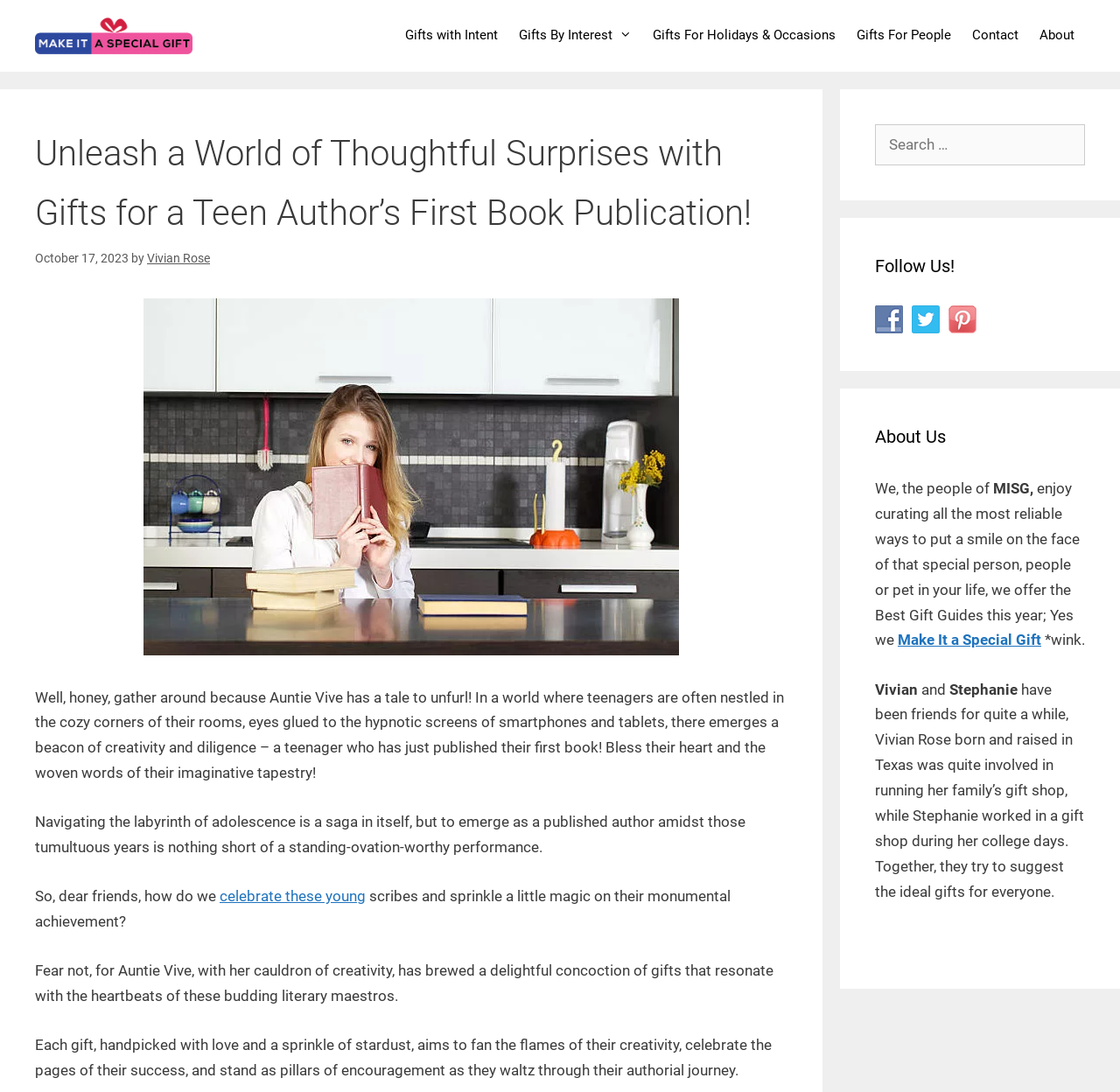Determine the heading of the webpage and extract its text content.

Unleash a World of Thoughtful Surprises with Gifts for a Teen Author’s First Book Publication!